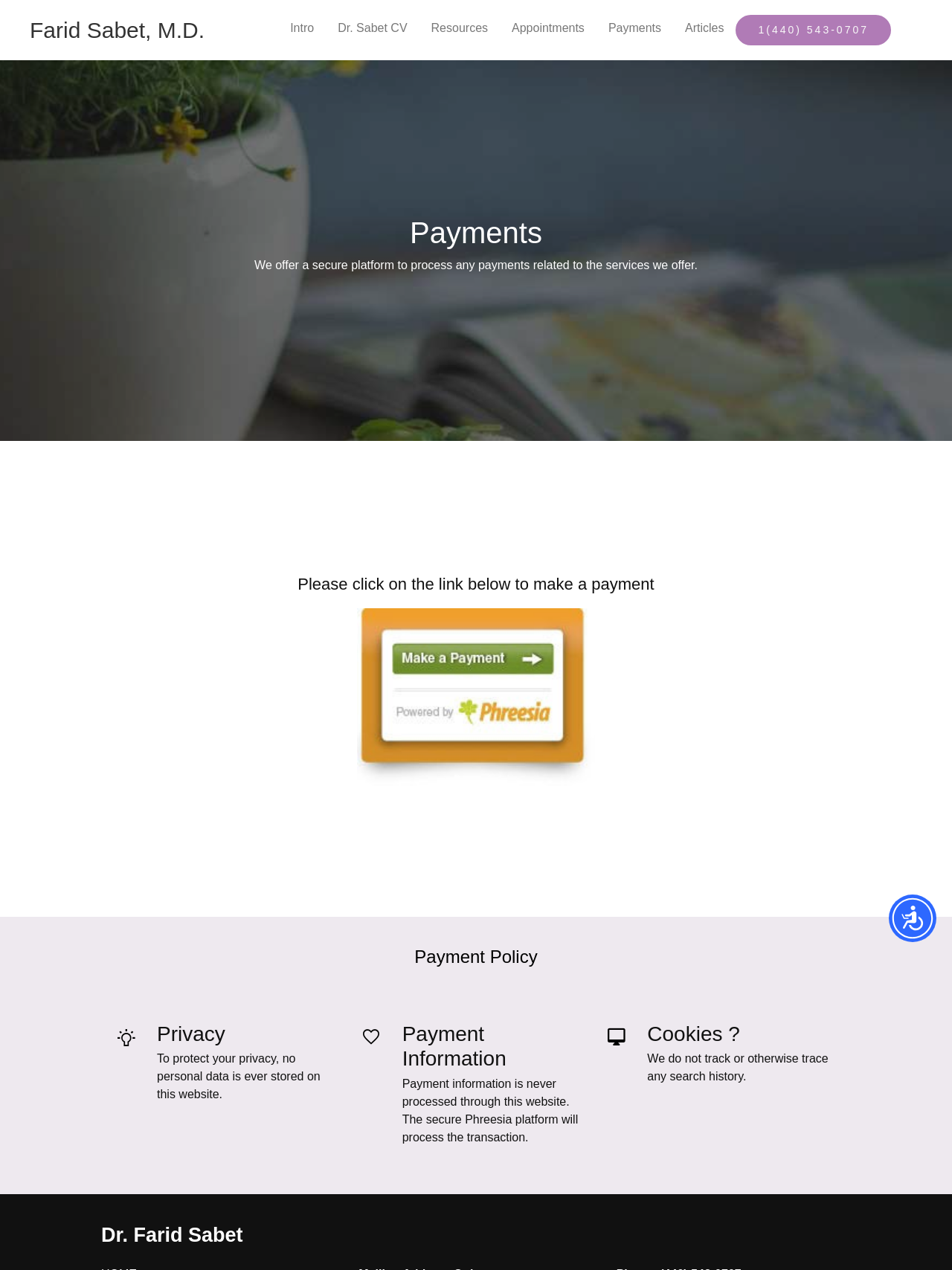What type of data is not stored on this website?
Based on the image, give a concise answer in the form of a single word or short phrase.

Personal data